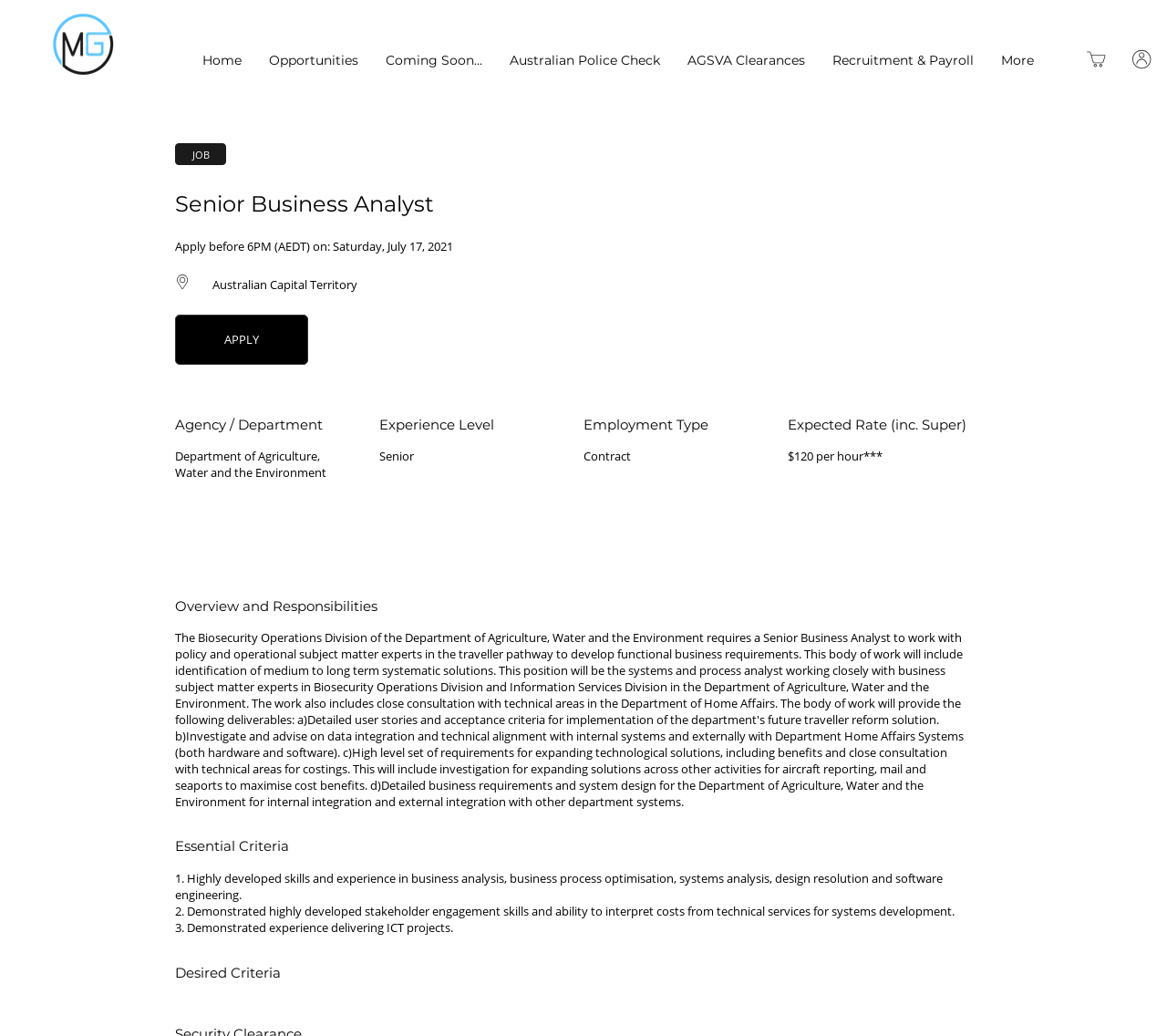Pinpoint the bounding box coordinates of the area that should be clicked to complete the following instruction: "Apply for the job". The coordinates must be given as four float numbers between 0 and 1, i.e., [left, top, right, bottom].

[0.15, 0.304, 0.264, 0.352]